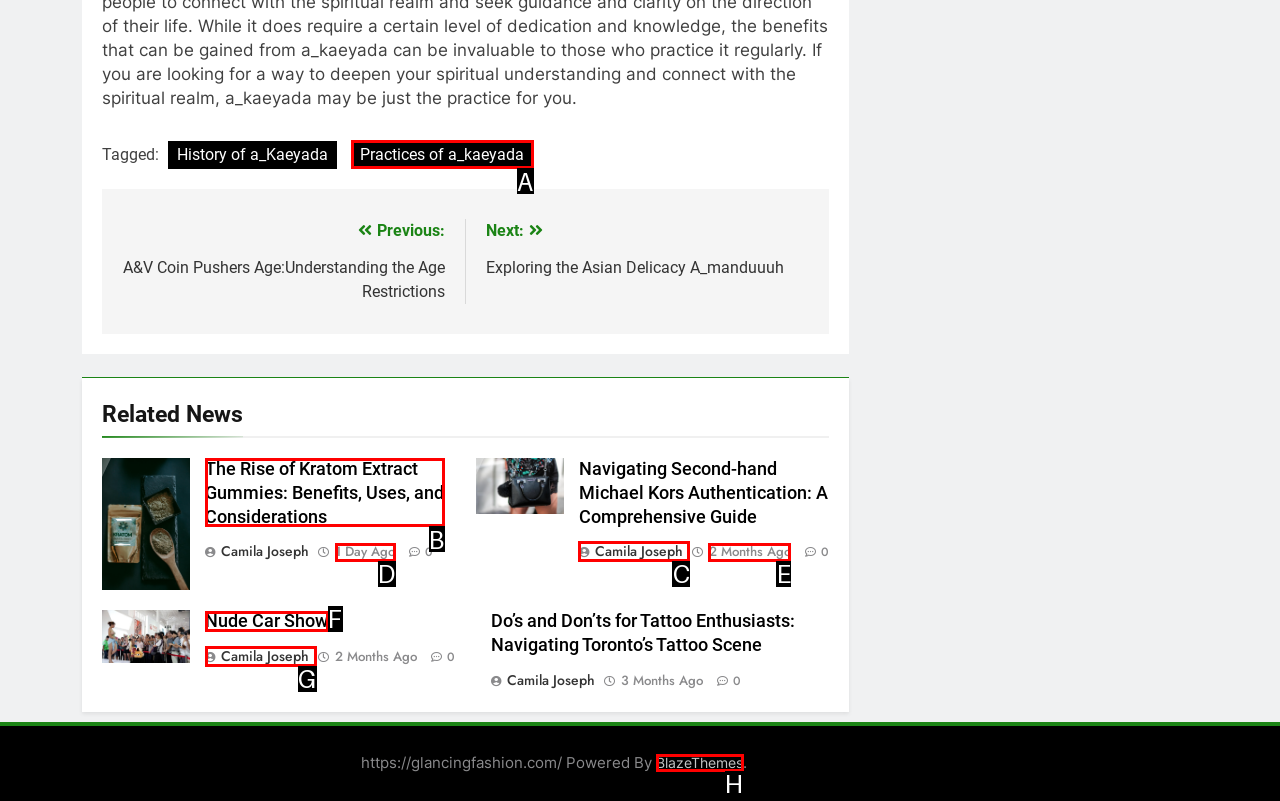Identify the letter that best matches this UI element description: Camila Joseph
Answer with the letter from the given options.

G